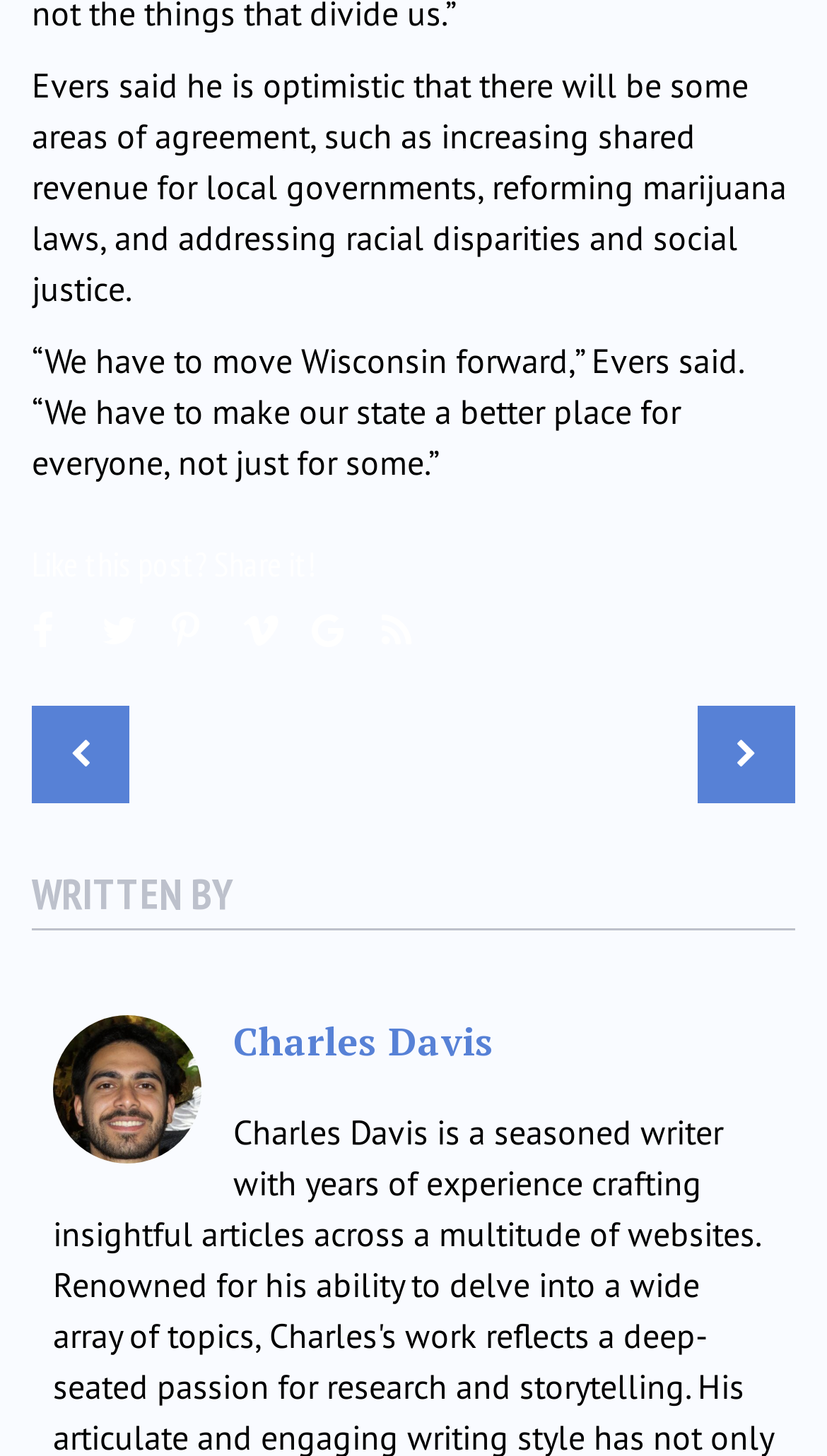What is the purpose of the links at the bottom?
With the help of the image, please provide a detailed response to the question.

The links at the bottom, including Facebook, Twitter, Pinterest, and others, are likely intended to allow users to share the post on various social media platforms.